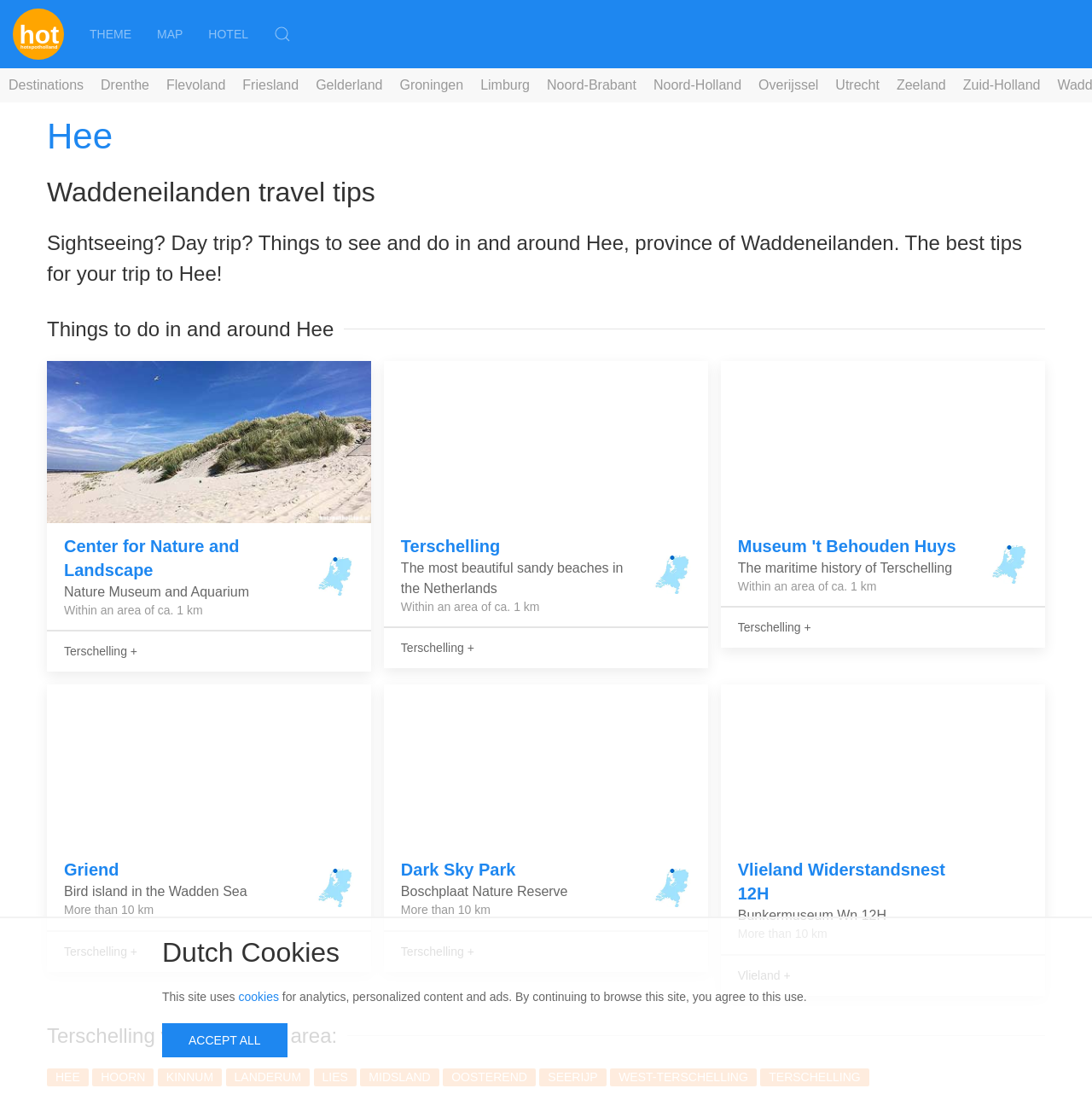Find the bounding box coordinates of the clickable area that will achieve the following instruction: "explore 'Terschelling' villages".

[0.043, 0.928, 0.957, 0.954]